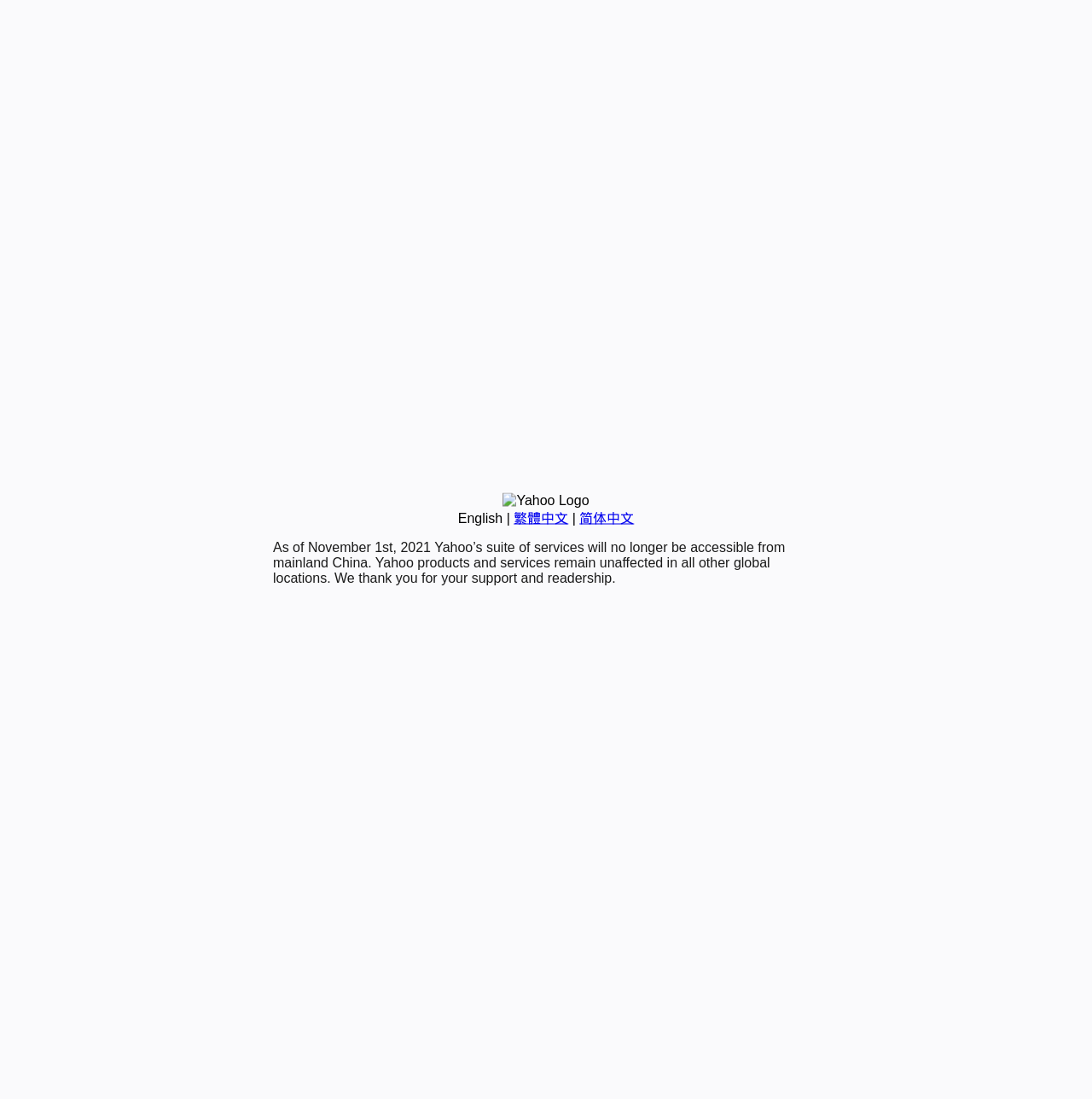Given the element description, predict the bounding box coordinates in the format (top-left x, top-left y, bottom-right x, bottom-right y). Make sure all values are between 0 and 1. Here is the element description: 繁體中文

[0.47, 0.465, 0.52, 0.478]